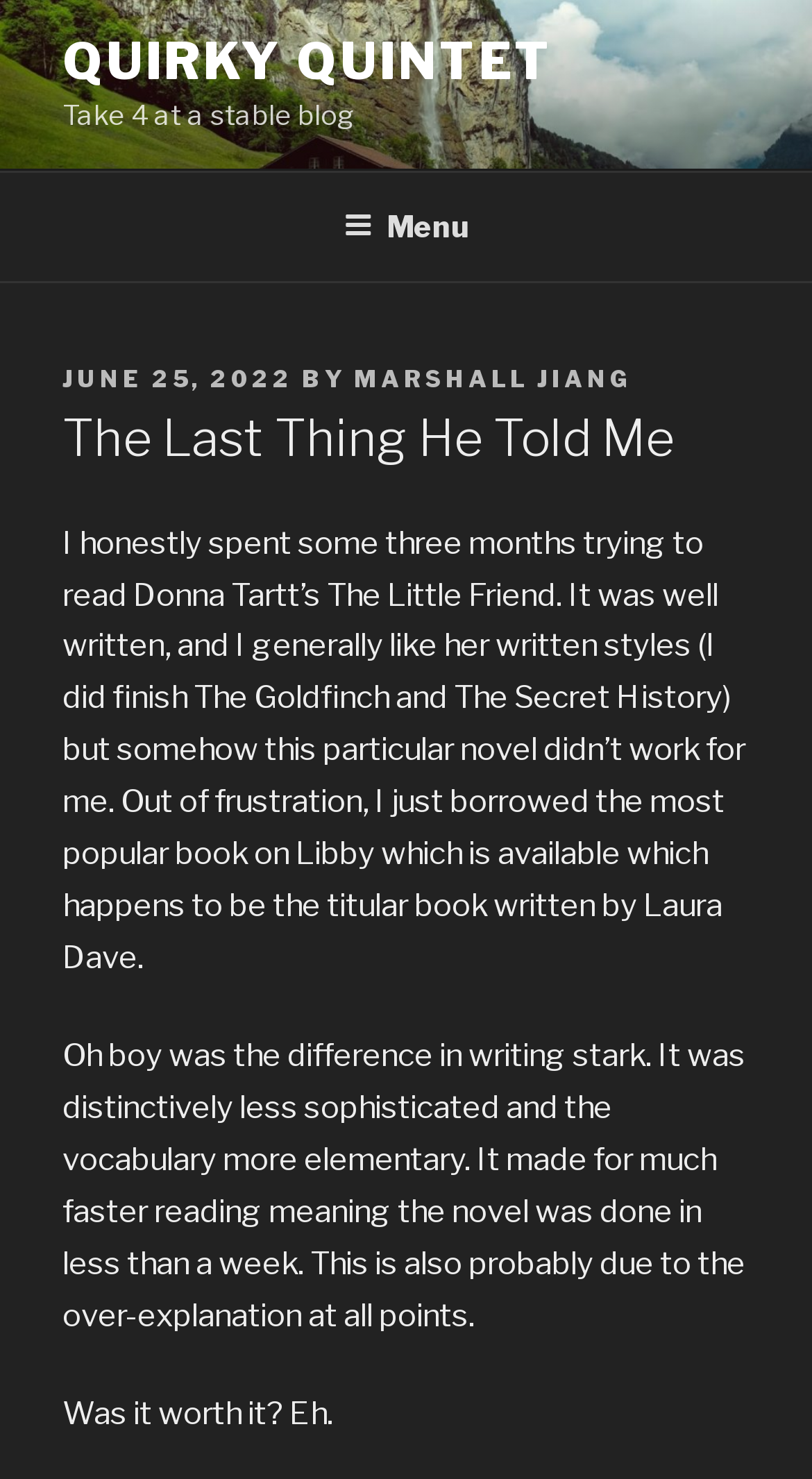Using the details in the image, give a detailed response to the question below:
How many paragraphs are in the article?

I counted the number of paragraphs in the article by looking at the static text elements, and I found three paragraphs of text.